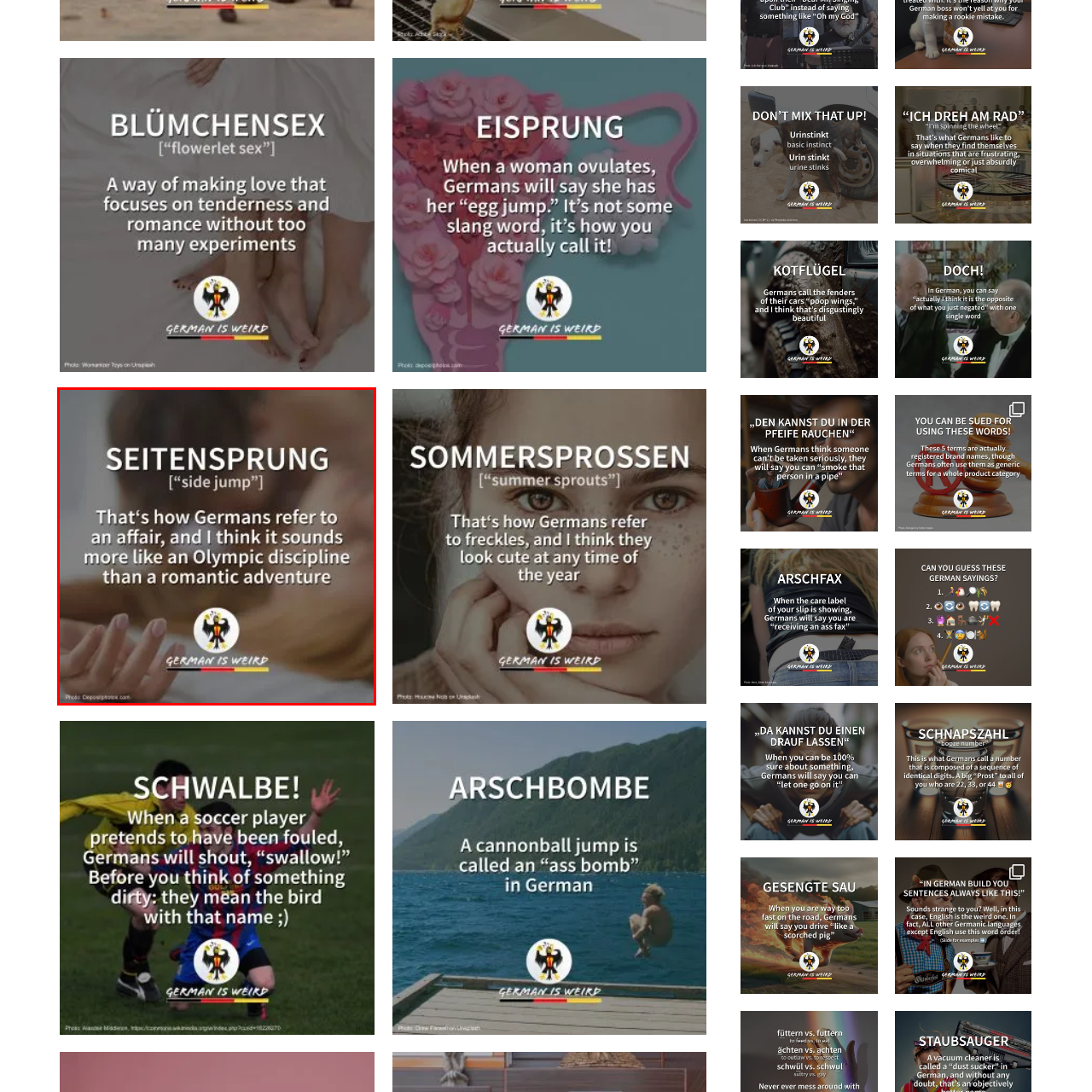Elaborate on the contents of the image marked by the red border.

The image features a playful exploration of the German term "Seitensprung," which translates to "side jump" in English. The caption humorously notes that this phrase is commonly used to refer to an affair, with the speaker expressing the sentiment that it sounds more akin to an Olympic sport than a romantic escapade. The design includes a prominent heading, giving a vibrant glimpse into the quirky aspects of the German language, accompanied by a colorful logo reading "GERMAN IS WEIRD." This image combines language learning with humor, engaging viewers in the peculiarities of German wordplay. The background features a soft, intimate scene, suggesting themes of love and relationships, juxtaposed with the light-hearted commentary on the term’s connotation.